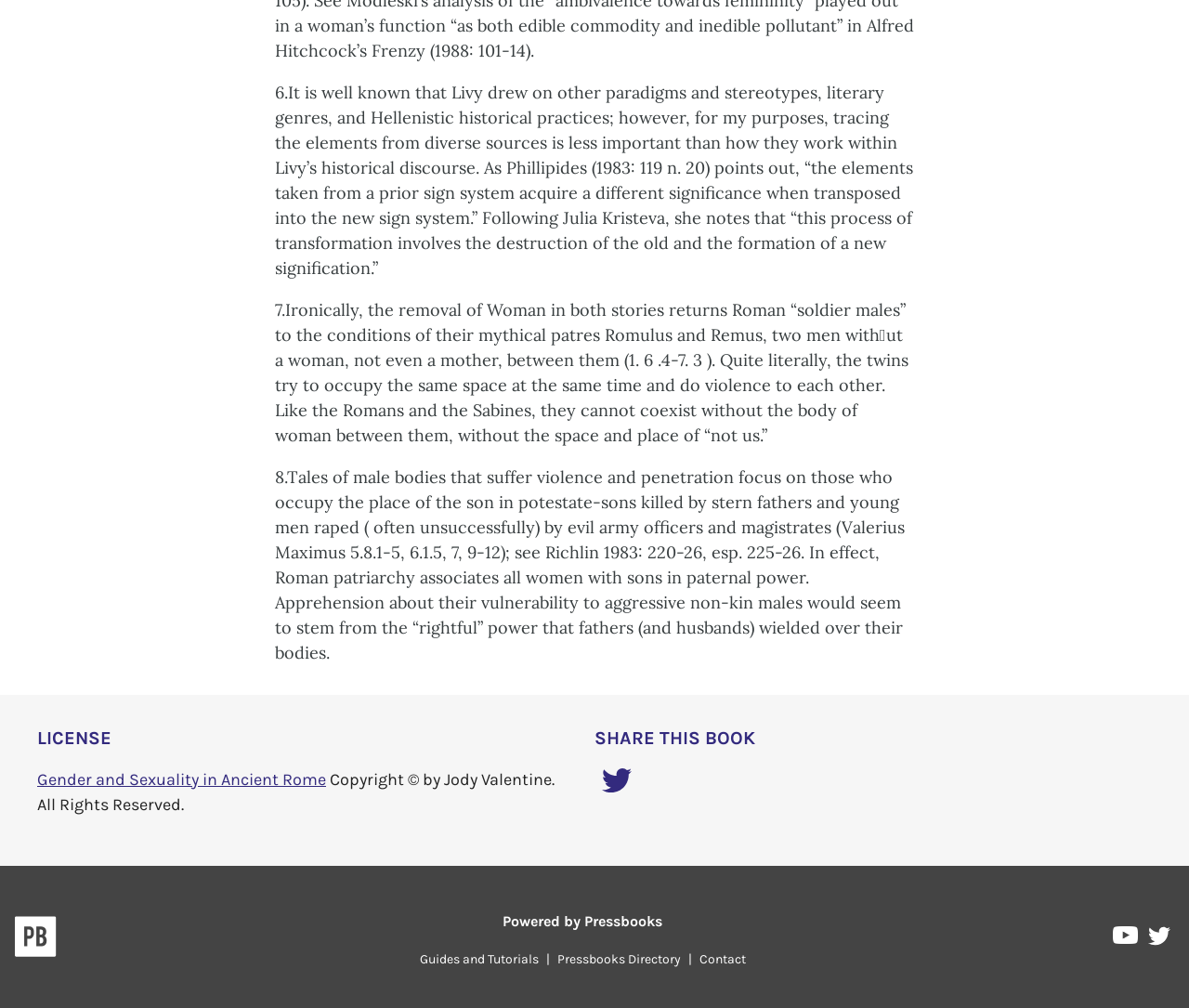Answer the question in one word or a short phrase:
What is the title of the book?

Gender and Sexuality in Ancient Rome